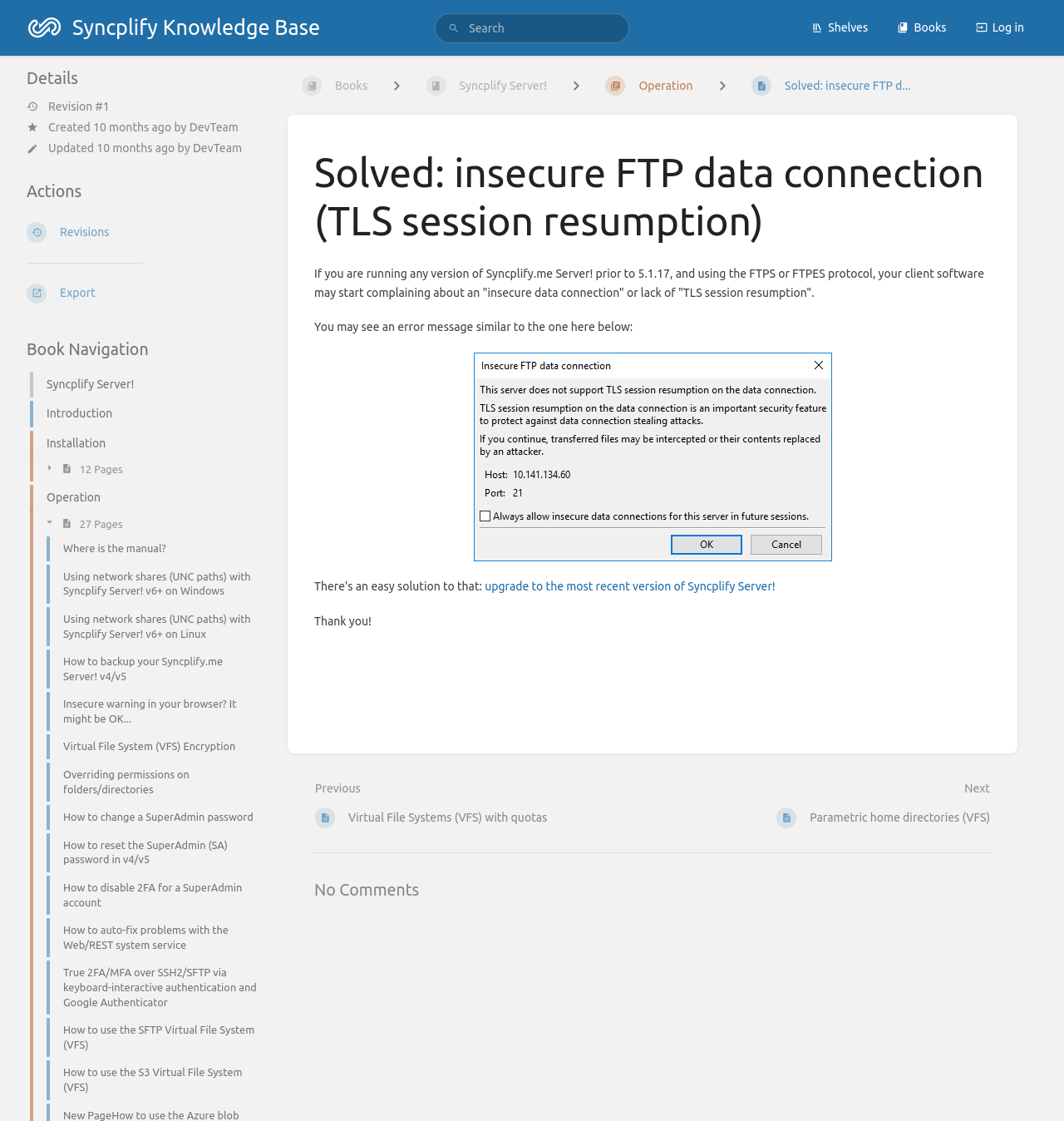Predict the bounding box of the UI element that fits this description: "Overriding permissions on folders/directories".

[0.031, 0.679, 0.255, 0.717]